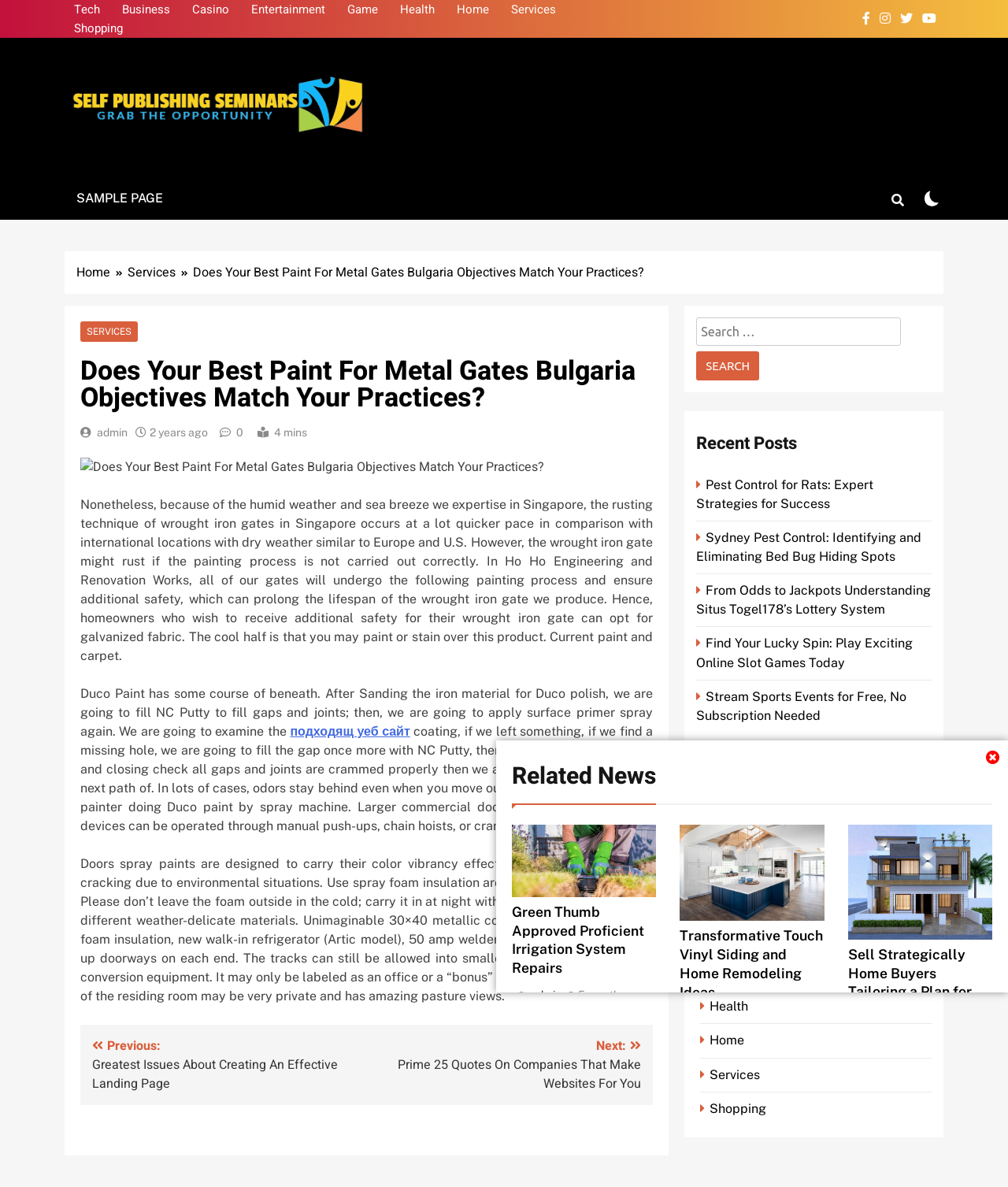What is the title of the article?
Give a one-word or short phrase answer based on the image.

Does Your Best Paint For Metal Gates Bulgaria Objectives Match Your Practices?